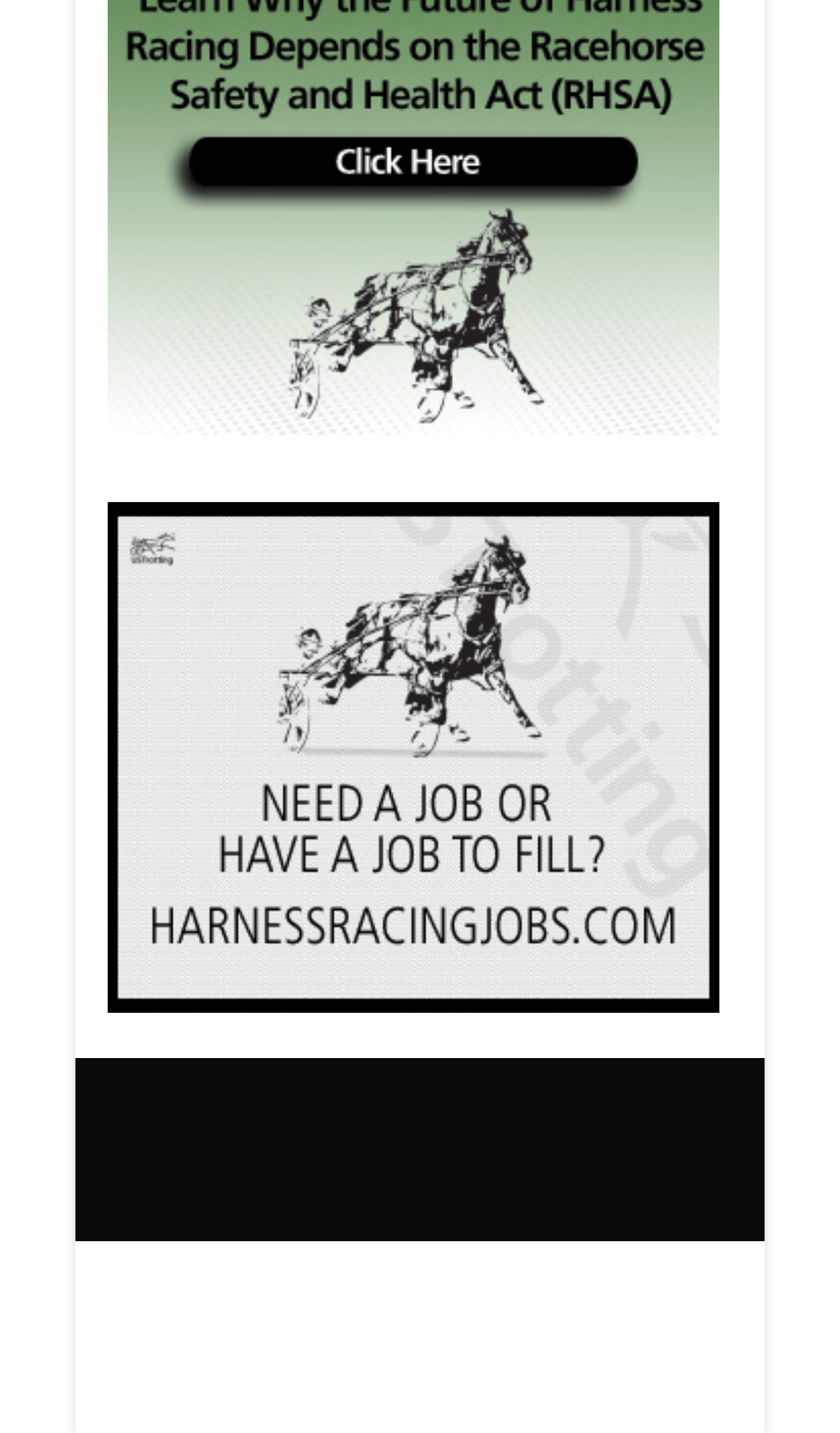What is the last link in the bottom navigation bar?
Using the image, respond with a single word or phrase.

CONTACT